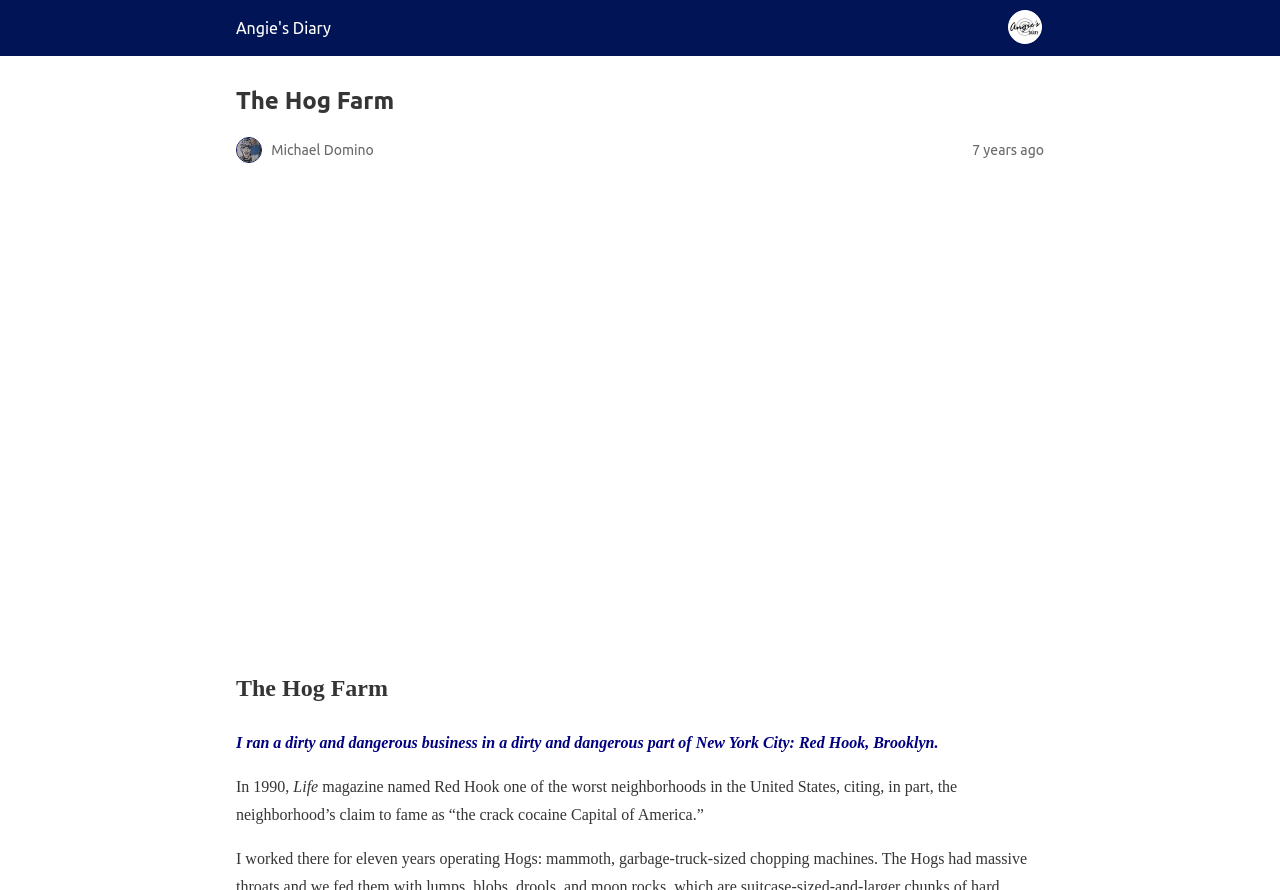By analyzing the image, answer the following question with a detailed response: Where was the author's business located?

I found this answer by reading the text in the webpage, which mentions that the author's business was located in 'Red Hook, Brooklyn', a neighborhood in New York City.